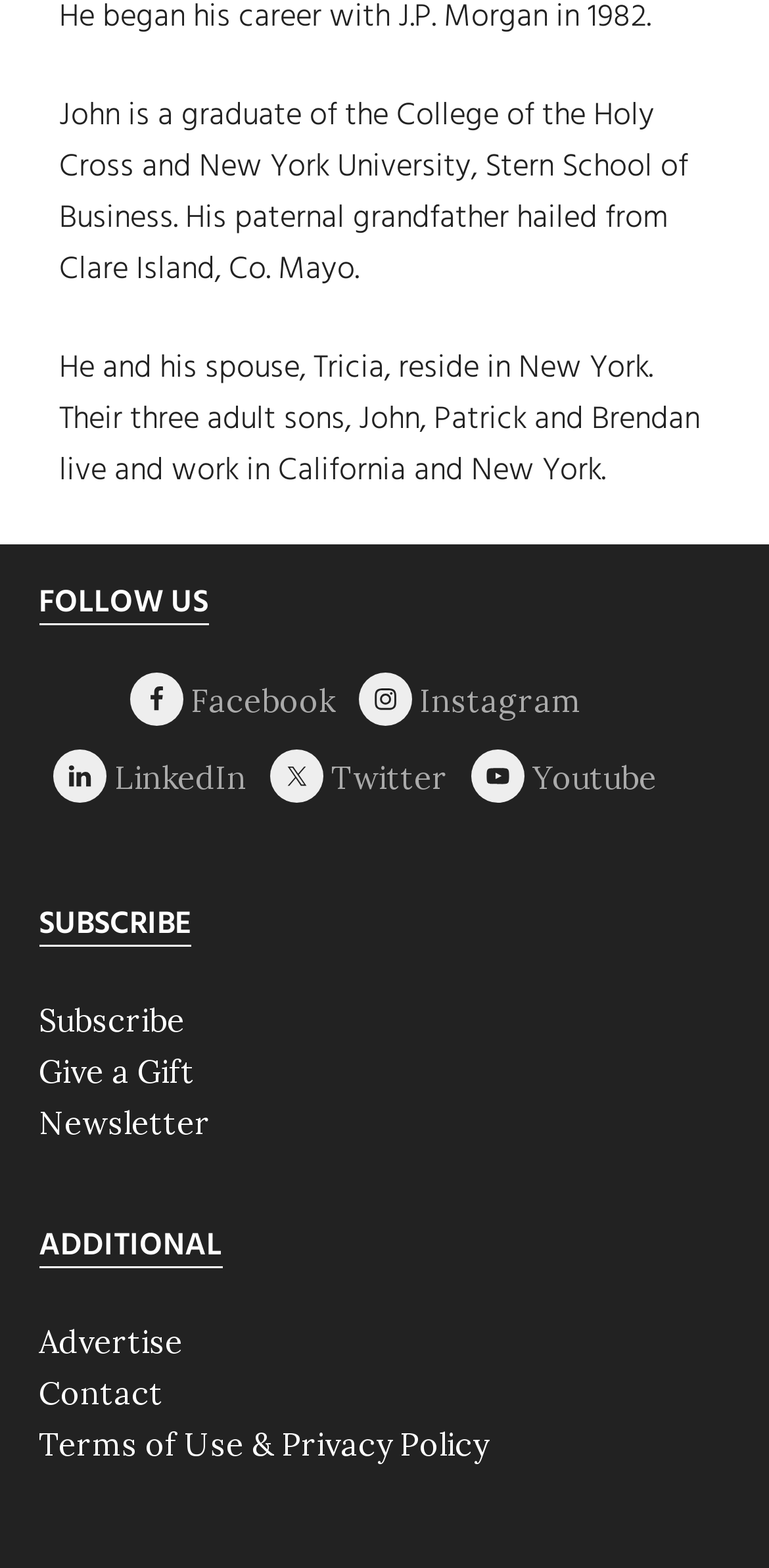Where do John's sons live and work?
Using the image, provide a concise answer in one word or a short phrase.

California and New York